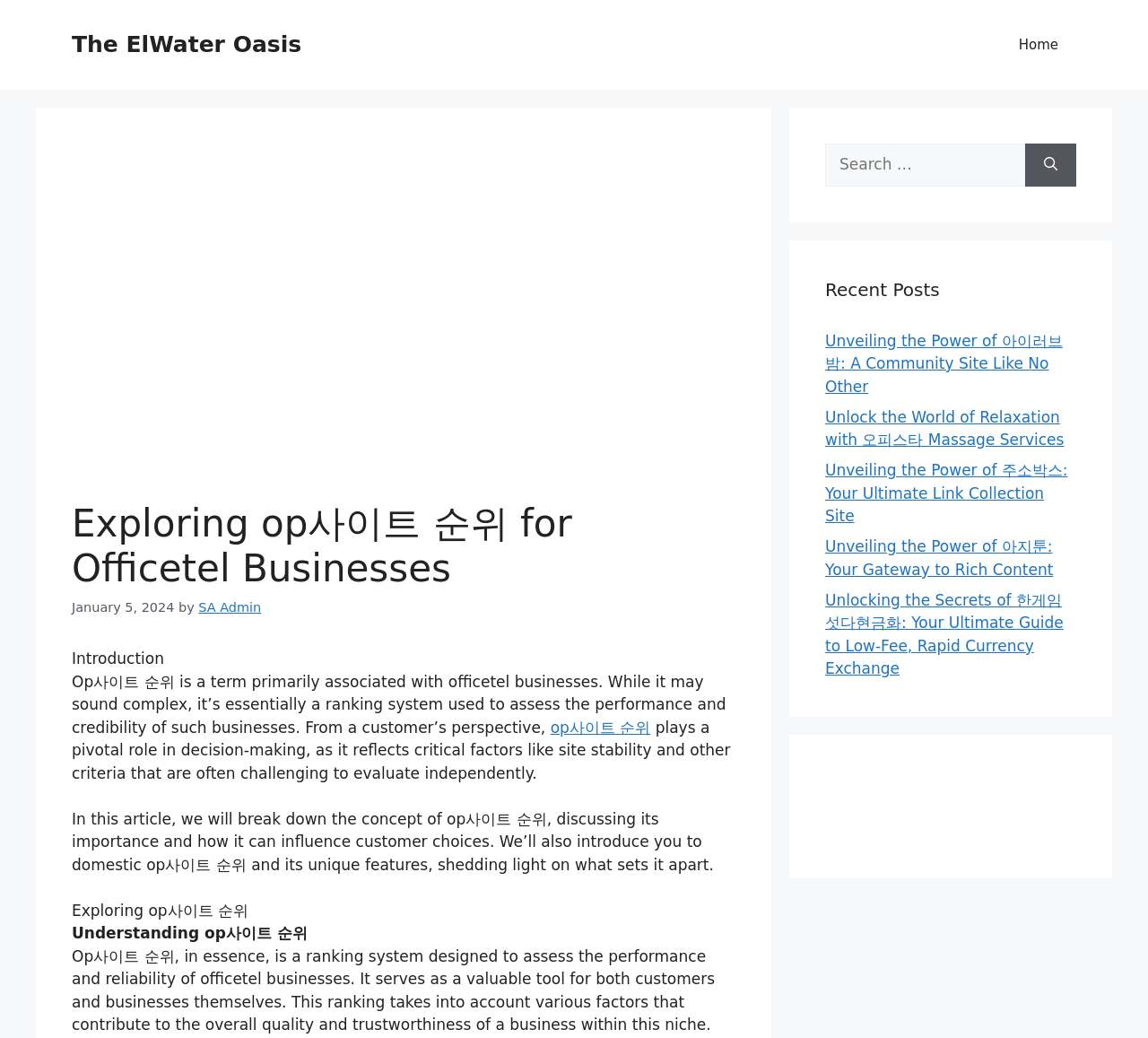Given the webpage screenshot, identify the bounding box of the UI element that matches this description: "alt="Terms and Conditions"".

None